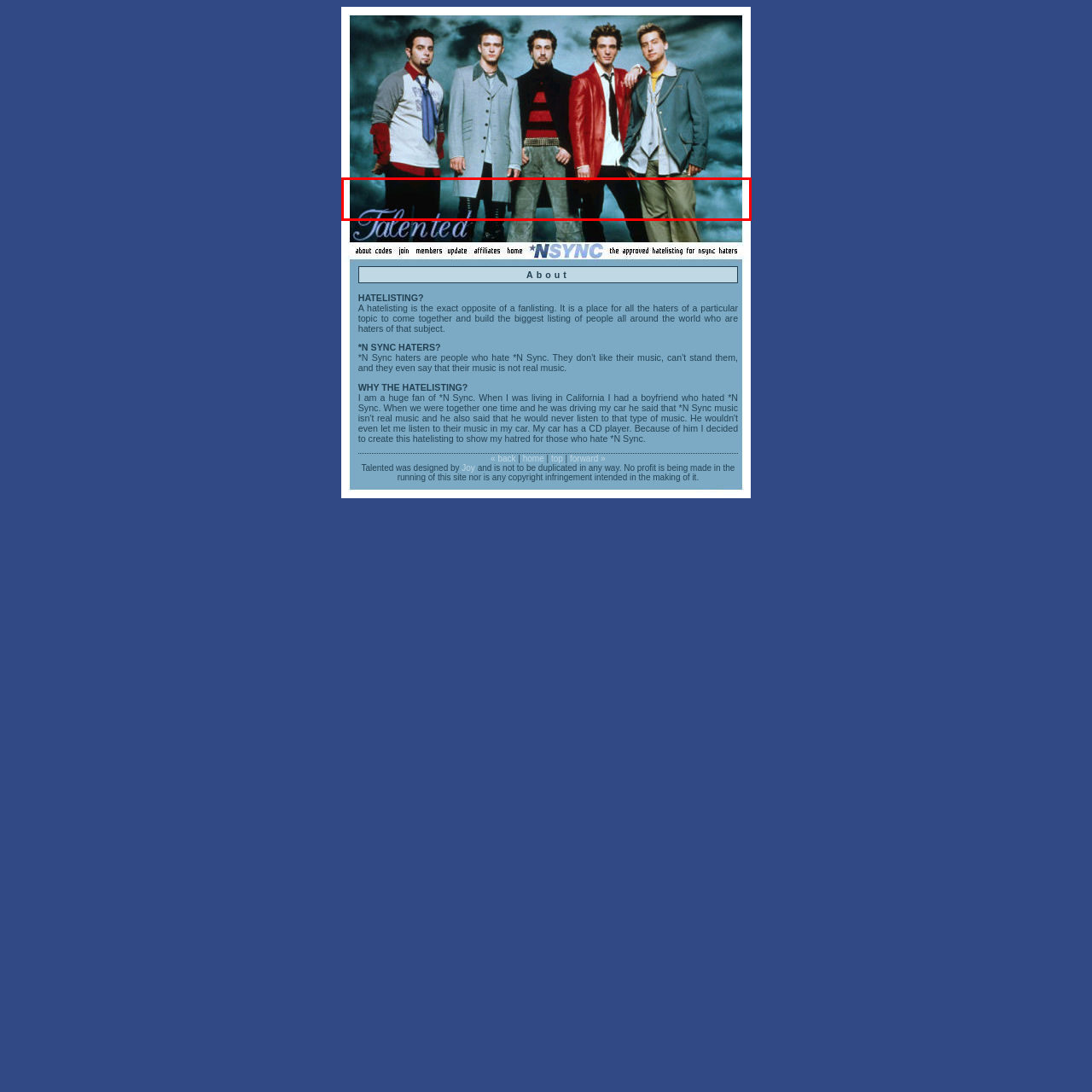What is the tone of the caption?  
Analyze the image surrounded by the red box and deliver a detailed answer based on the visual elements depicted in the image.

The tone of the caption is lighthearted or humorous because it includes a playful reference to a group or community that embraces opposing views toward the popular music group *NSYNC, suggesting a tongue-in-cheek or ironic approach to fandom.